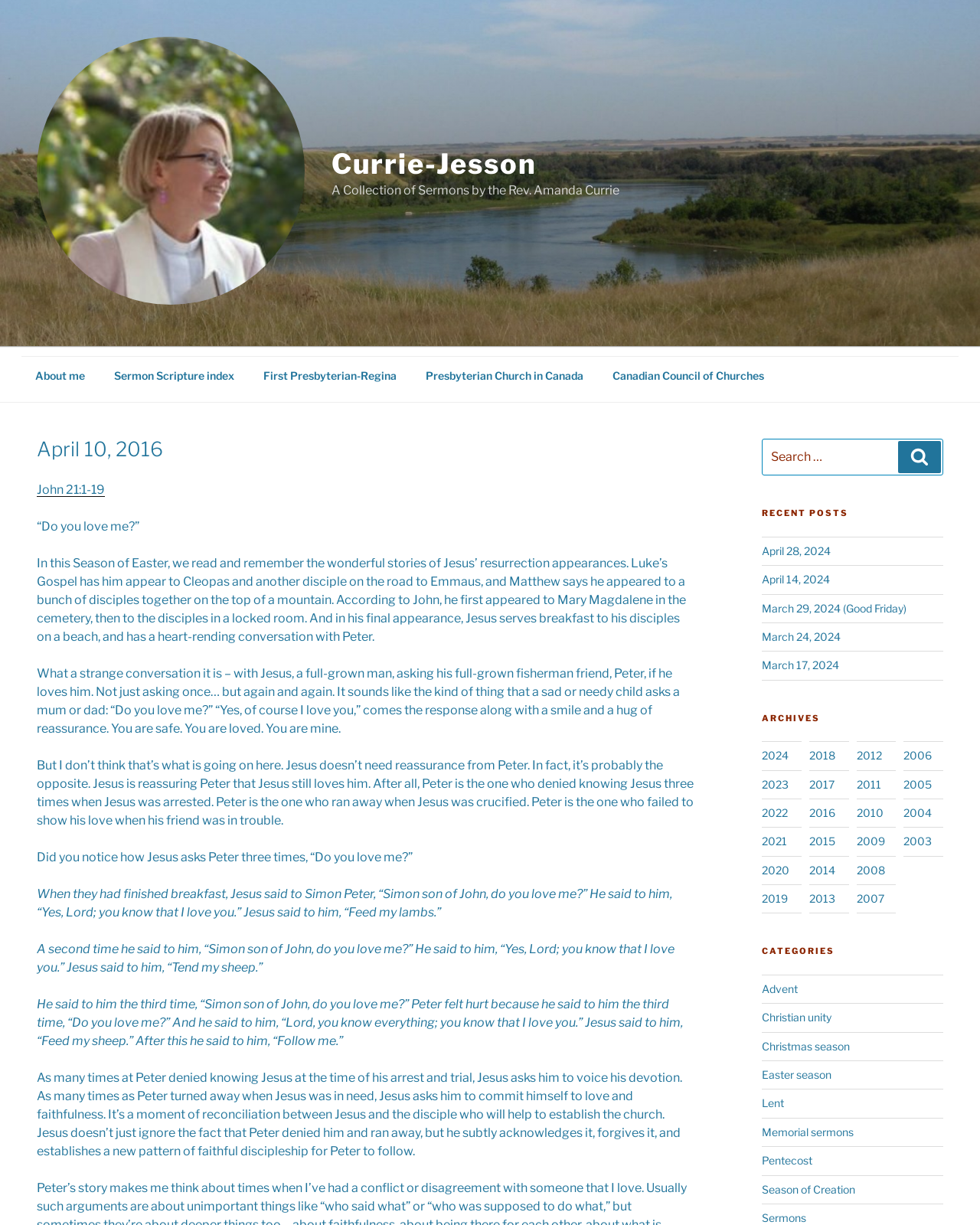Identify the bounding box coordinates of the clickable region required to complete the instruction: "Click on the 'About Us' link". The coordinates should be given as four float numbers within the range of 0 and 1, i.e., [left, top, right, bottom].

None